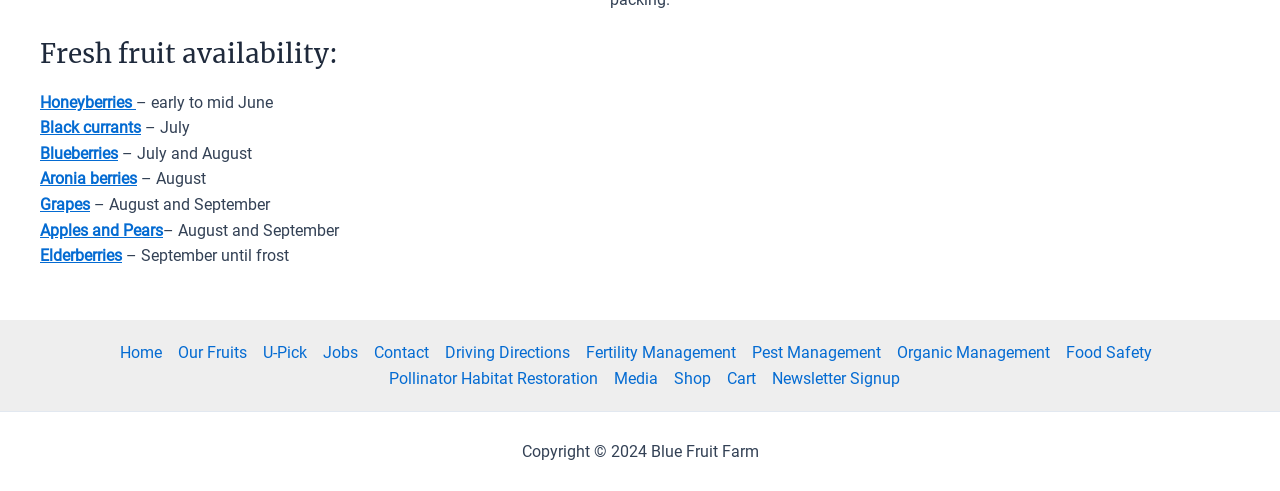Answer the following in one word or a short phrase: 
What is the availability period of Aronia berries?

August